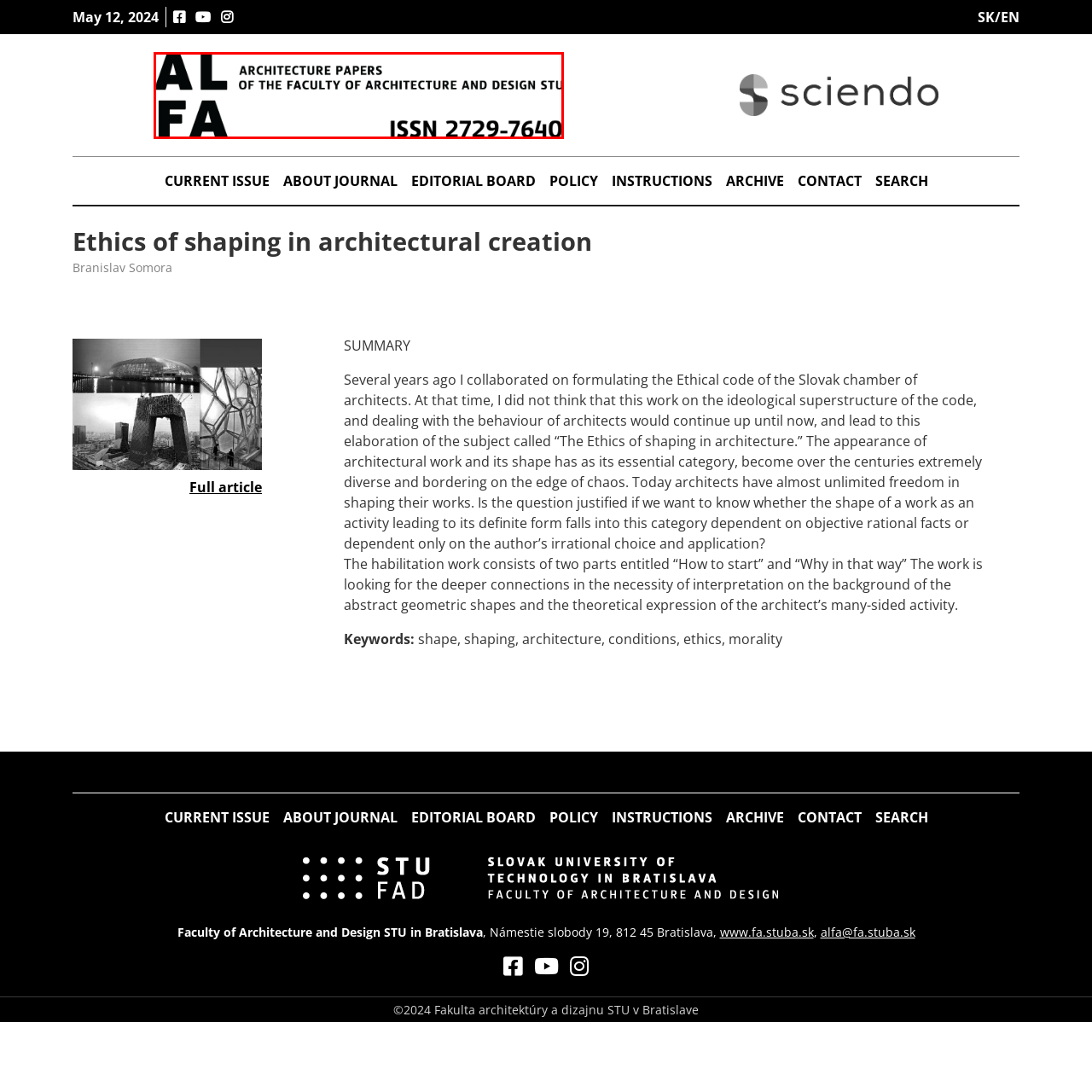Look at the area within the red bounding box, provide a one-word or phrase response to the following question: What is the ISSN number of the journal?

2729-7640